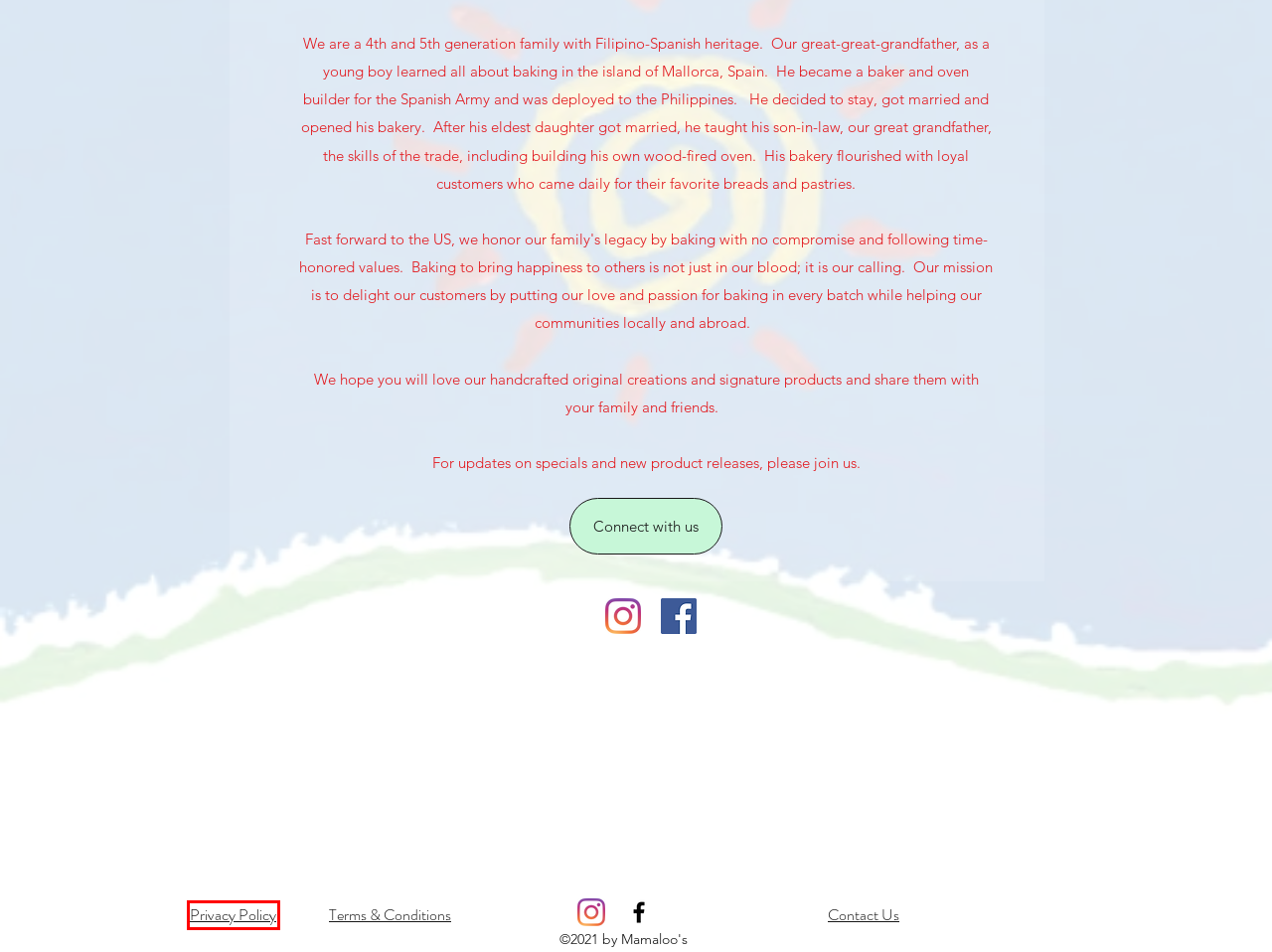You are presented with a screenshot of a webpage with a red bounding box. Select the webpage description that most closely matches the new webpage after clicking the element inside the red bounding box. The options are:
A. Pan del Sol| Mamaloo's
B. Giving | Mamaloo's
C. Catering/Wholesale | Mamaloo's
D. Privacy Policy | Mamaloo's
E. Join | Mamaloo's
F. Food for the Gods | Mamaloo's
G. Pan Del Sol | Mamaloo's Bakery | Las Vegas
H. Terms and Conditions | Mamaloo's

D